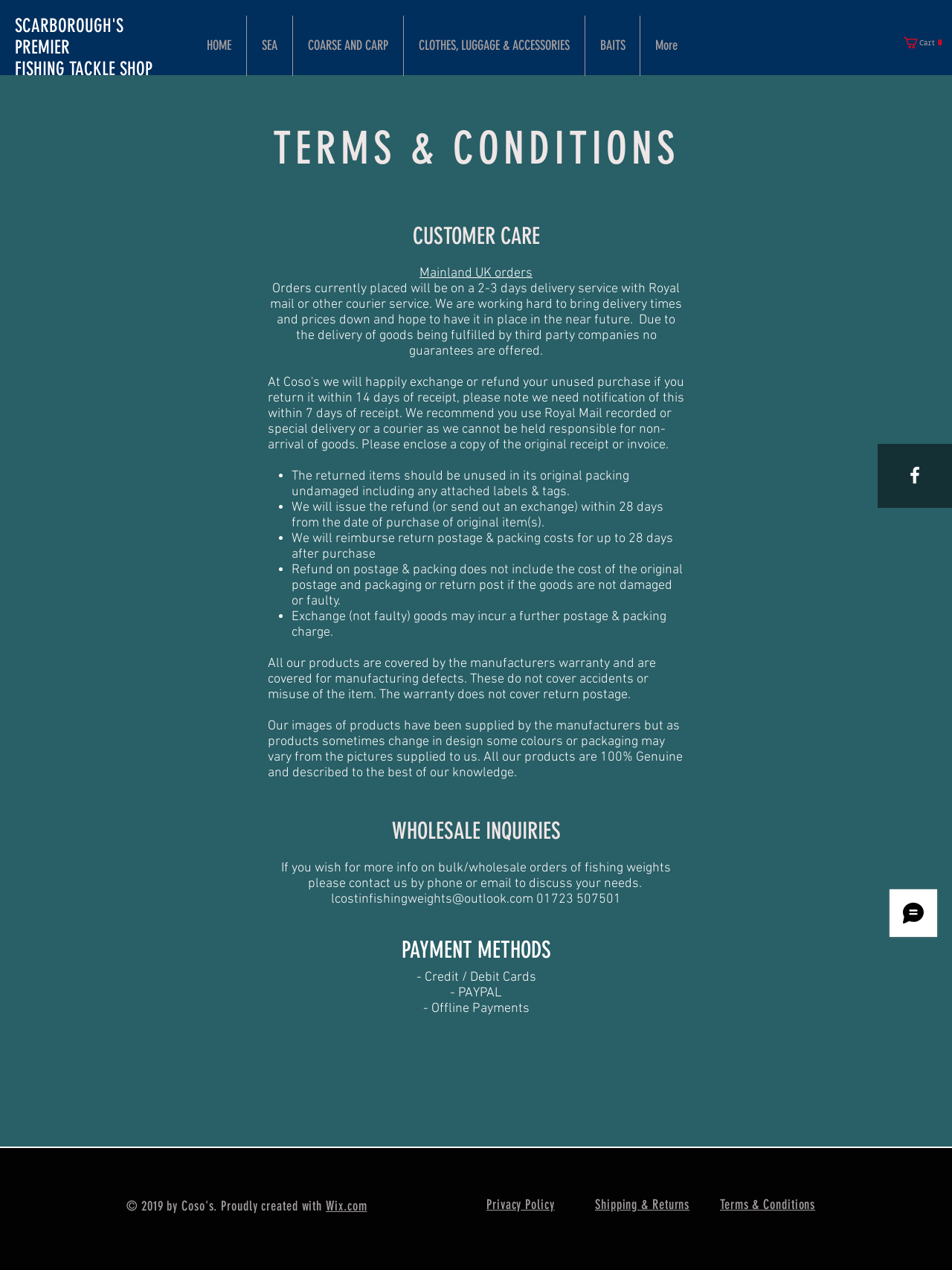Please identify the bounding box coordinates of the element I need to click to follow this instruction: "View Cart".

[0.949, 0.029, 0.995, 0.038]